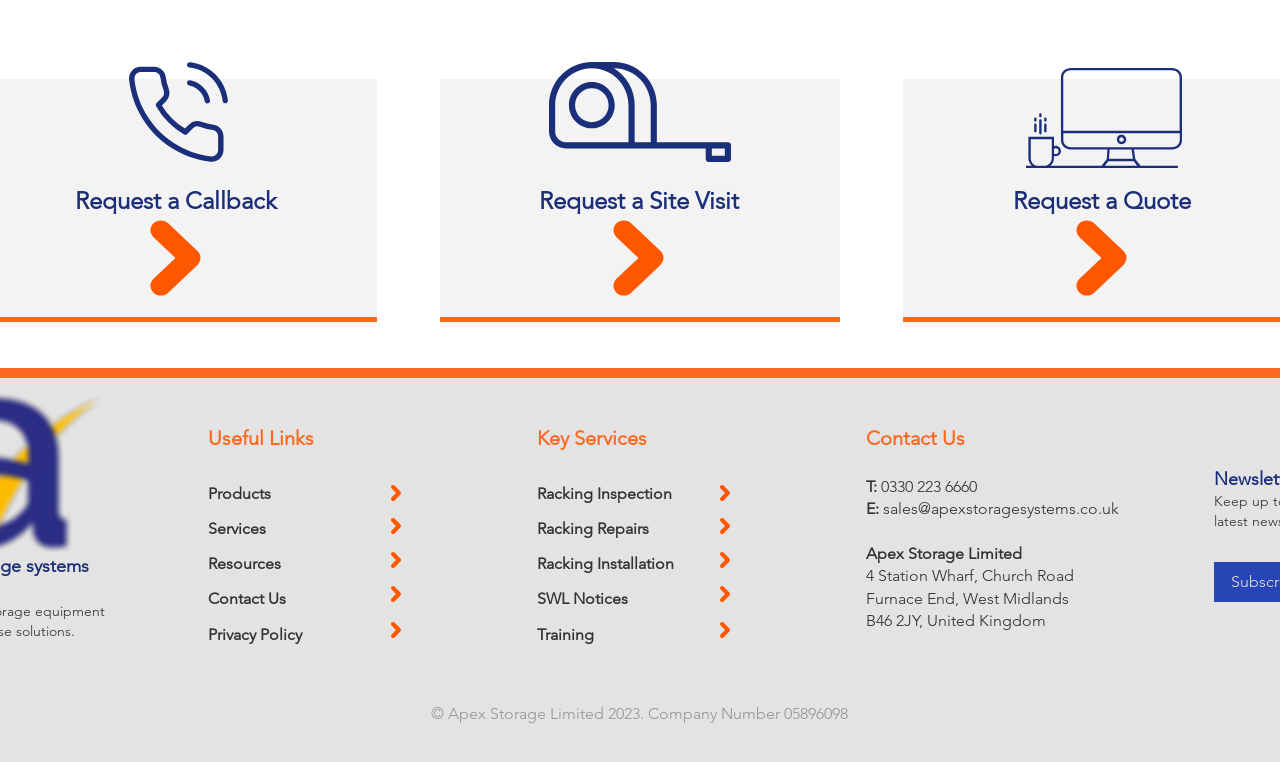Predict the bounding box coordinates of the area that should be clicked to accomplish the following instruction: "Click on the 'Products' link". The bounding box coordinates should consist of four float numbers between 0 and 1, i.e., [left, top, right, bottom].

[0.162, 0.635, 0.212, 0.66]